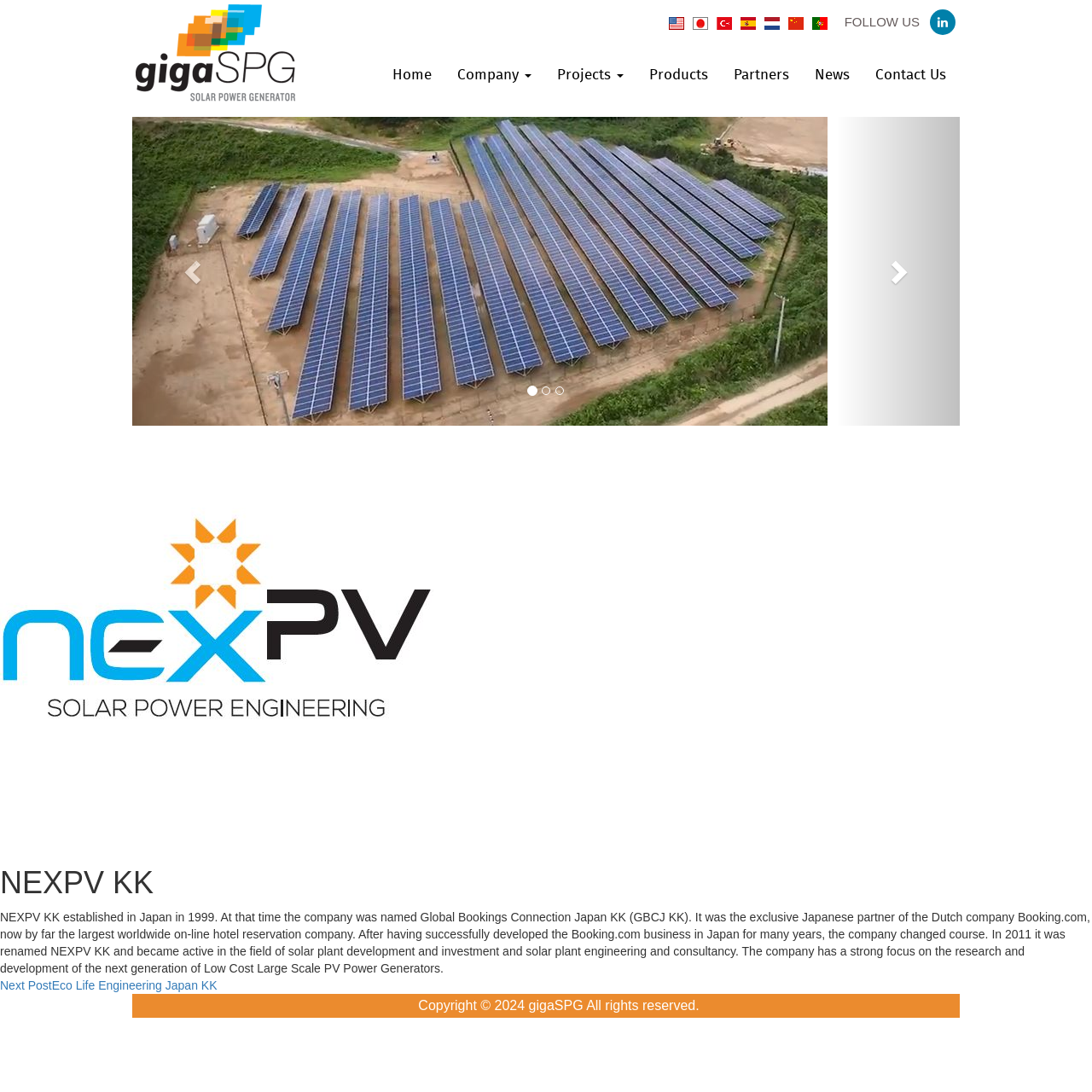Please find the bounding box for the UI element described by: "Products".

[0.583, 0.048, 0.66, 0.088]